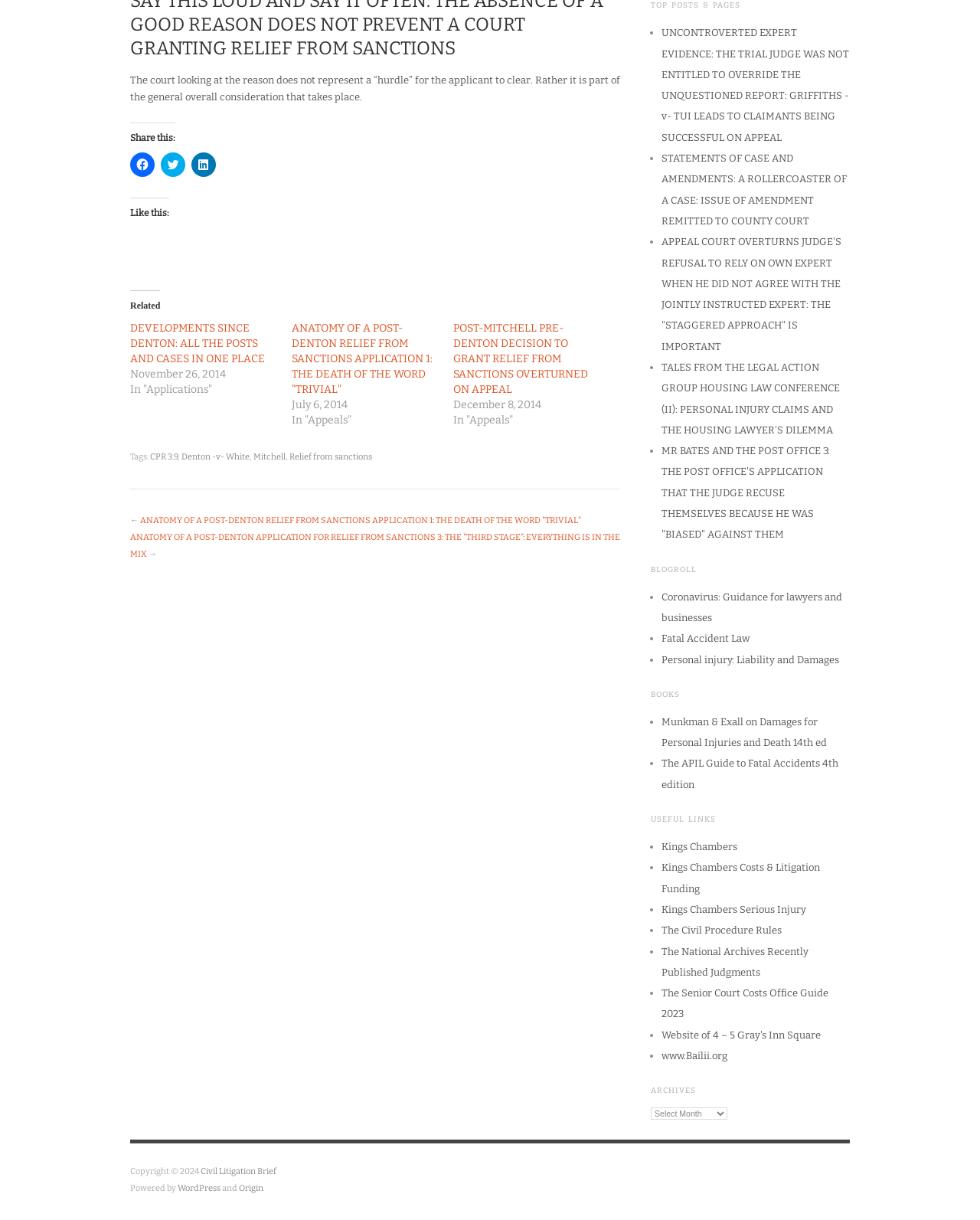Using the webpage screenshot and the element description Mitchell, determine the bounding box coordinates. Specify the coordinates in the format (top-left x, top-left y, bottom-right x, bottom-right y) with values ranging from 0 to 1.

[0.259, 0.224, 0.291, 0.232]